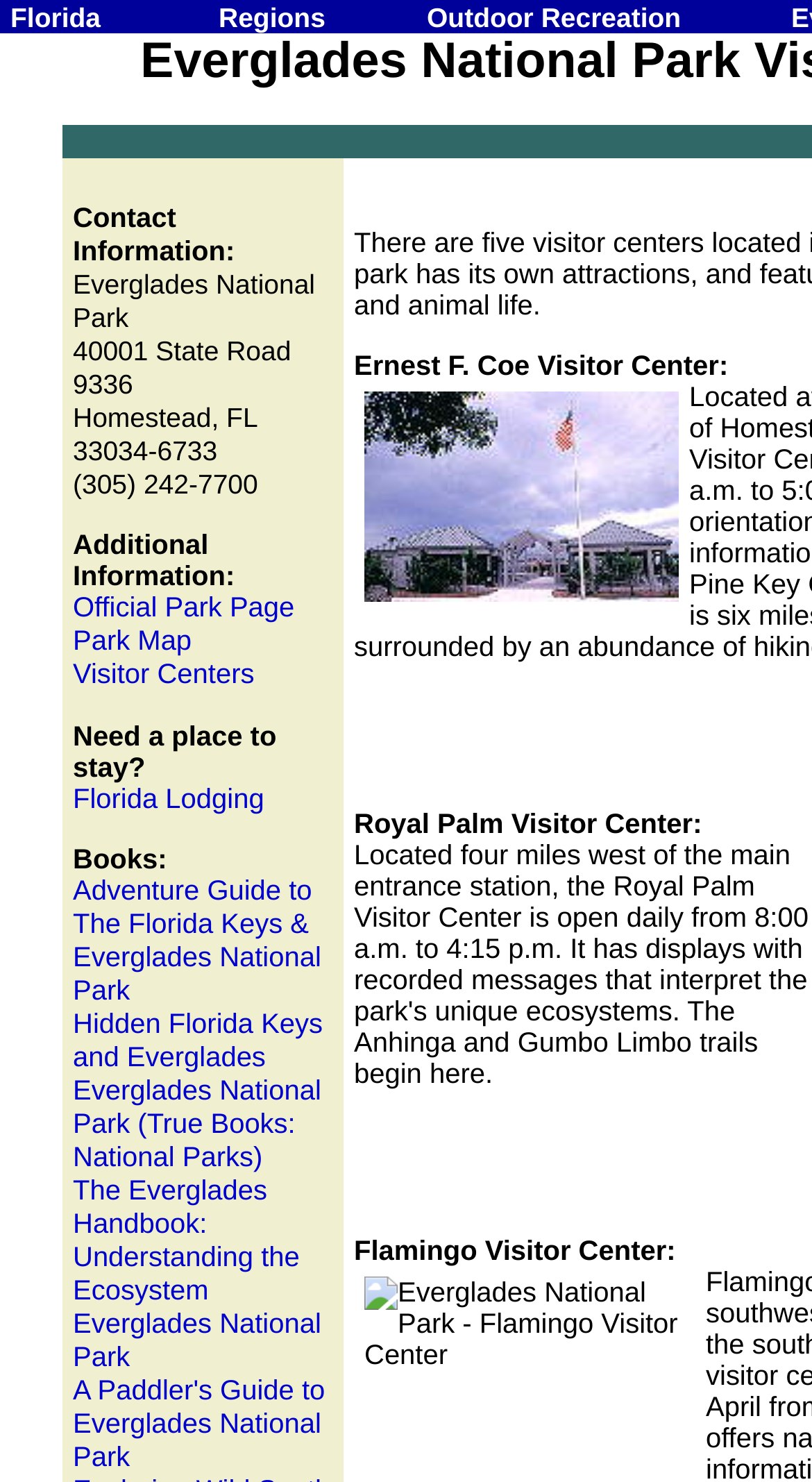Please specify the bounding box coordinates of the clickable section necessary to execute the following command: "Get information about 'Visitor Centers'".

[0.09, 0.445, 0.313, 0.466]